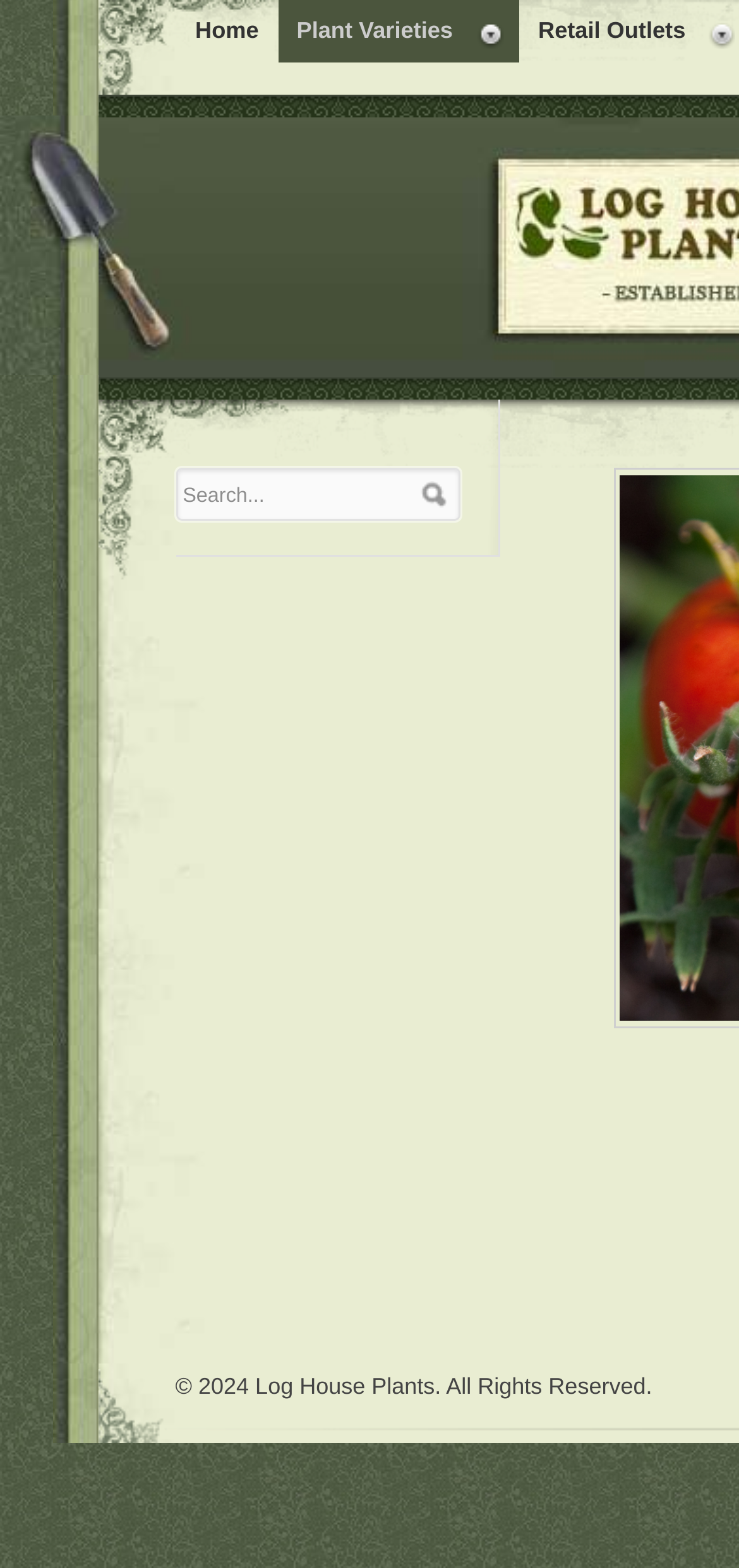Please answer the following query using a single word or phrase: 
How many links are on the top?

2